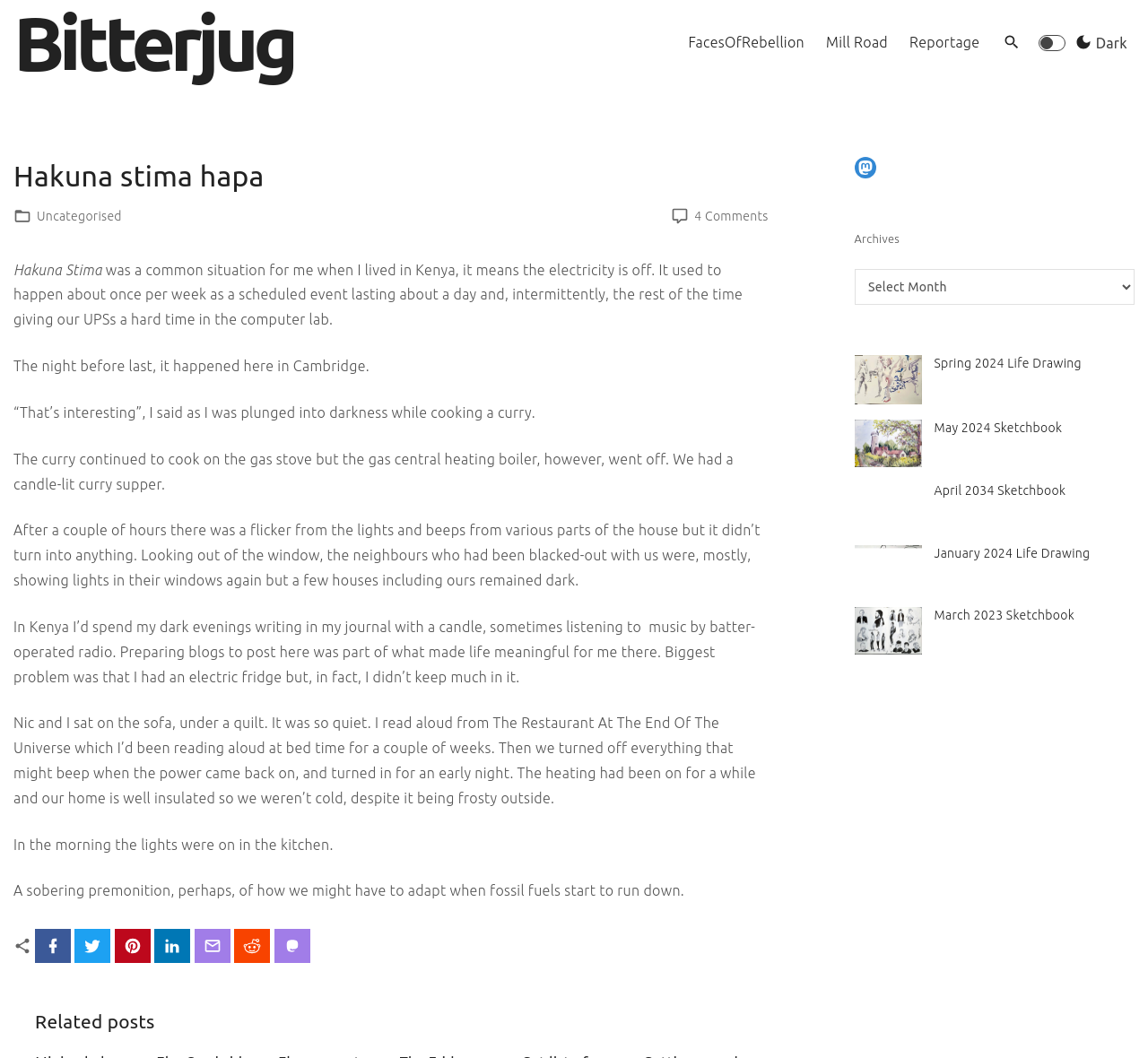Locate the bounding box coordinates of the area to click to fulfill this instruction: "Click on the 'Bitterjug' link". The bounding box should be presented as four float numbers between 0 and 1, in the order [left, top, right, bottom].

[0.012, 0.0, 0.268, 0.081]